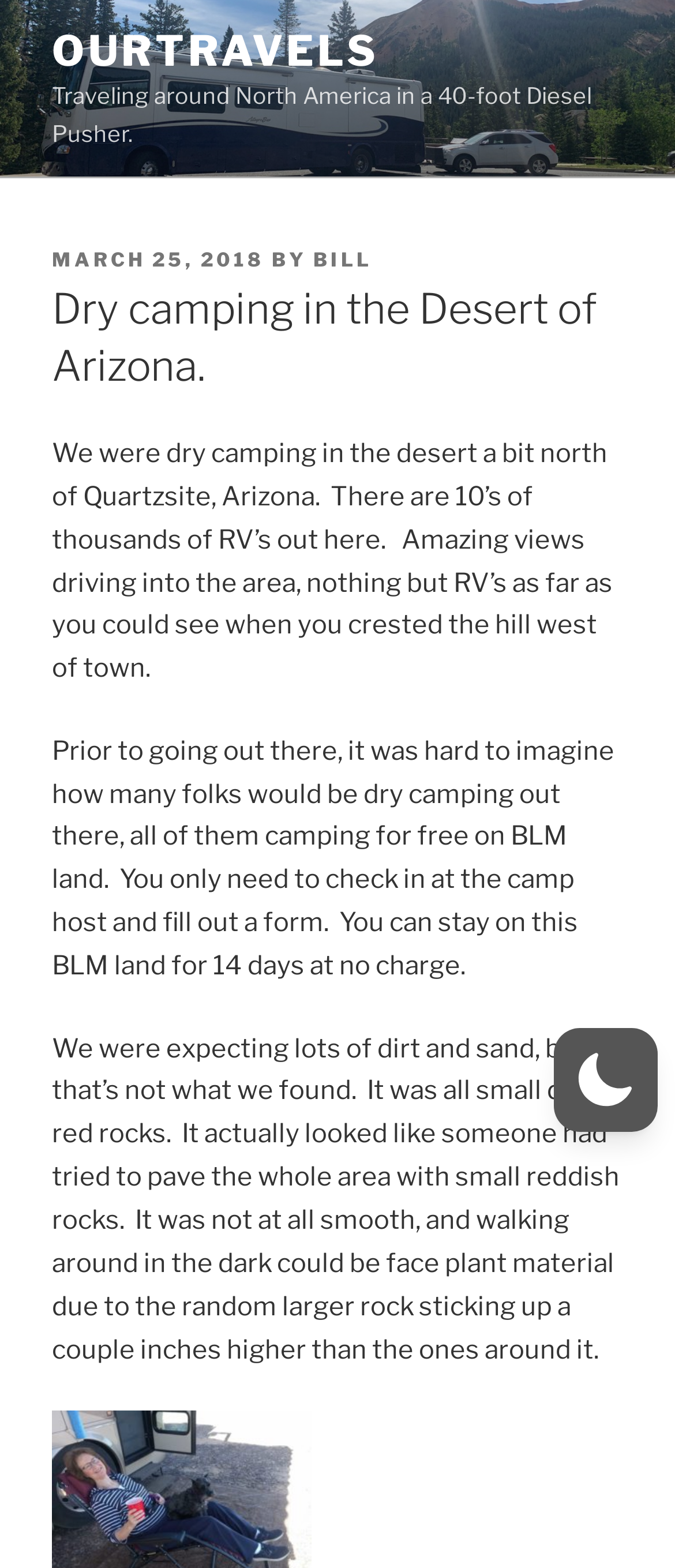Respond with a single word or short phrase to the following question: 
What is the terrain like in the camping area?

Small dark red rocks